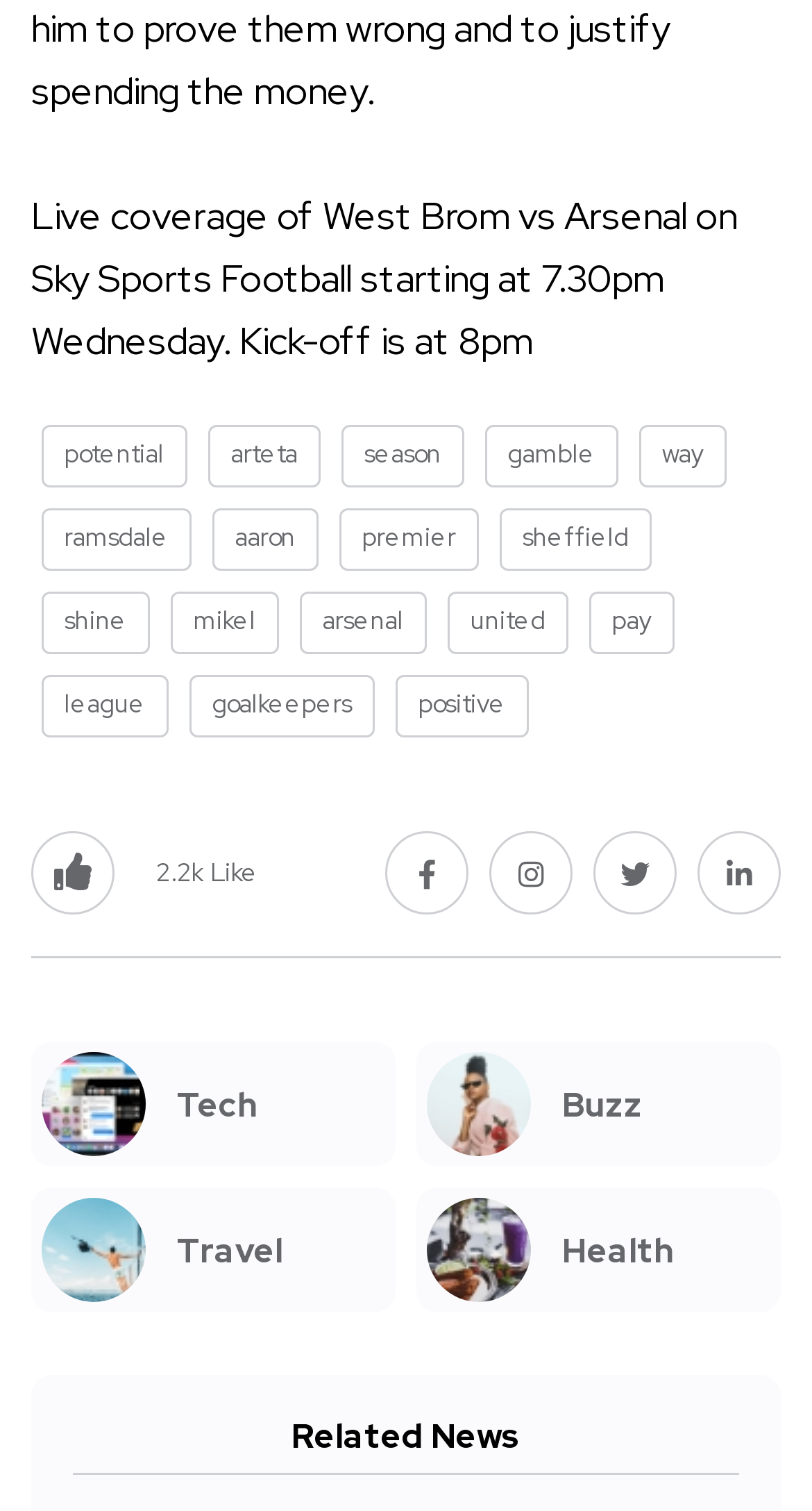Determine the bounding box coordinates of the element's region needed to click to follow the instruction: "Click on the link to read about West Brom vs Arsenal". Provide these coordinates as four float numbers between 0 and 1, formatted as [left, top, right, bottom].

[0.038, 0.127, 0.908, 0.242]